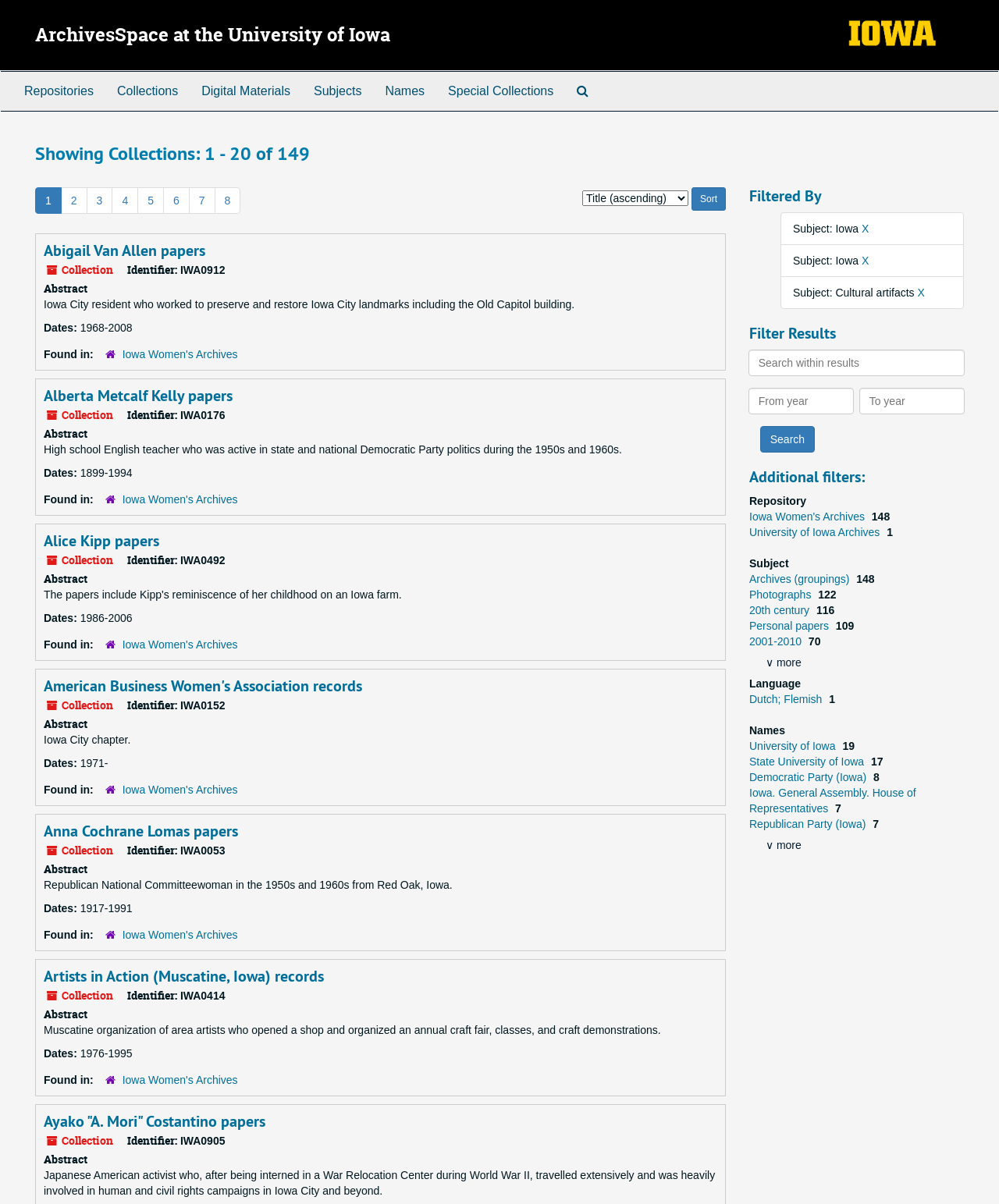Find the bounding box of the UI element described as follows: "Republican Party (Iowa)".

[0.75, 0.679, 0.87, 0.69]